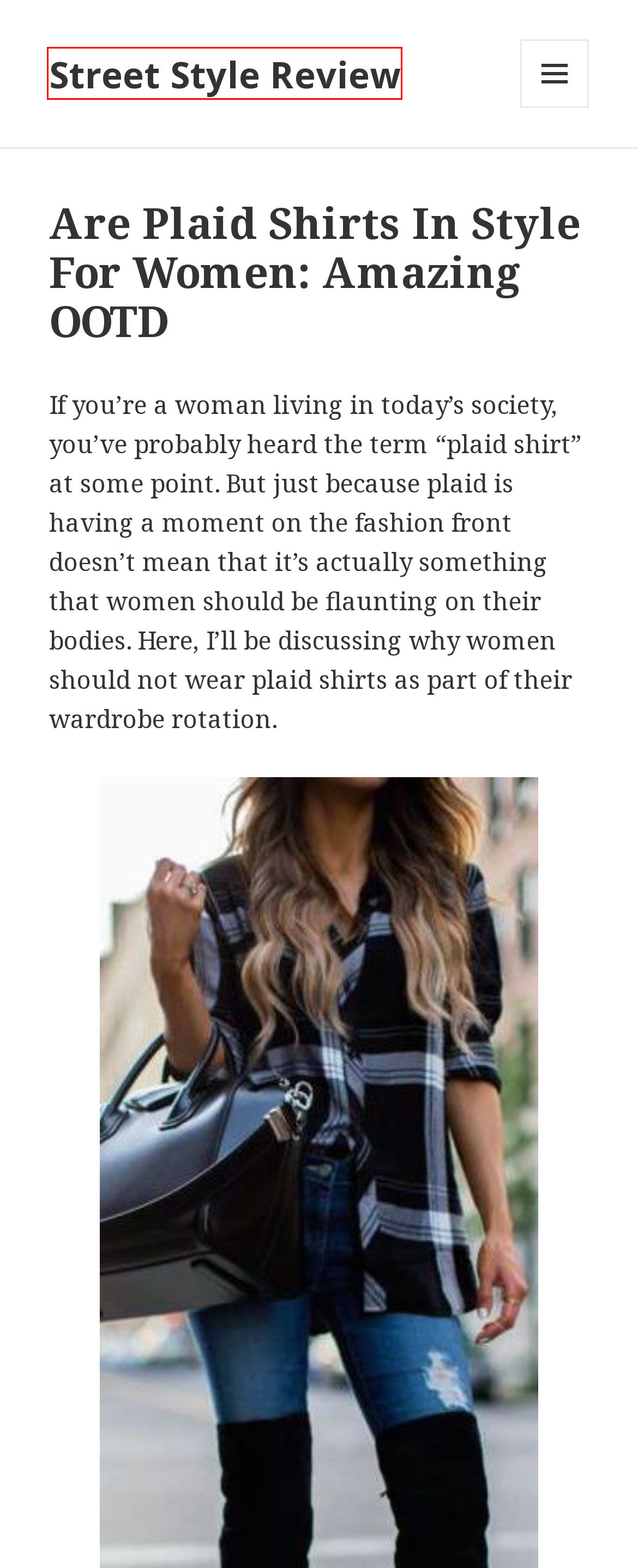You are presented with a screenshot of a webpage containing a red bounding box around an element. Determine which webpage description best describes the new webpage after clicking on the highlighted element. Here are the candidates:
A. Best Bucket Bag Outfit Ideas For Women 2023 - Street Style Review
B. Flannel Shirts - Street Style Review
C. Shirts - Street Style Review
D. Best Sweater To Wear With Leggings: Simple Guide For Young Women 2023 - Street Style Review
E. Are Pleated Skirts In Style: Best Looks To Try Now 2023 - Street Style Review
F. Ponchos For Modern Women: Best OOTD Ideas 2023 - Street Style Review
G. Best Bomber Jackets For Women To Wear 2023 - Street Style Review
H. Street Style Review

H